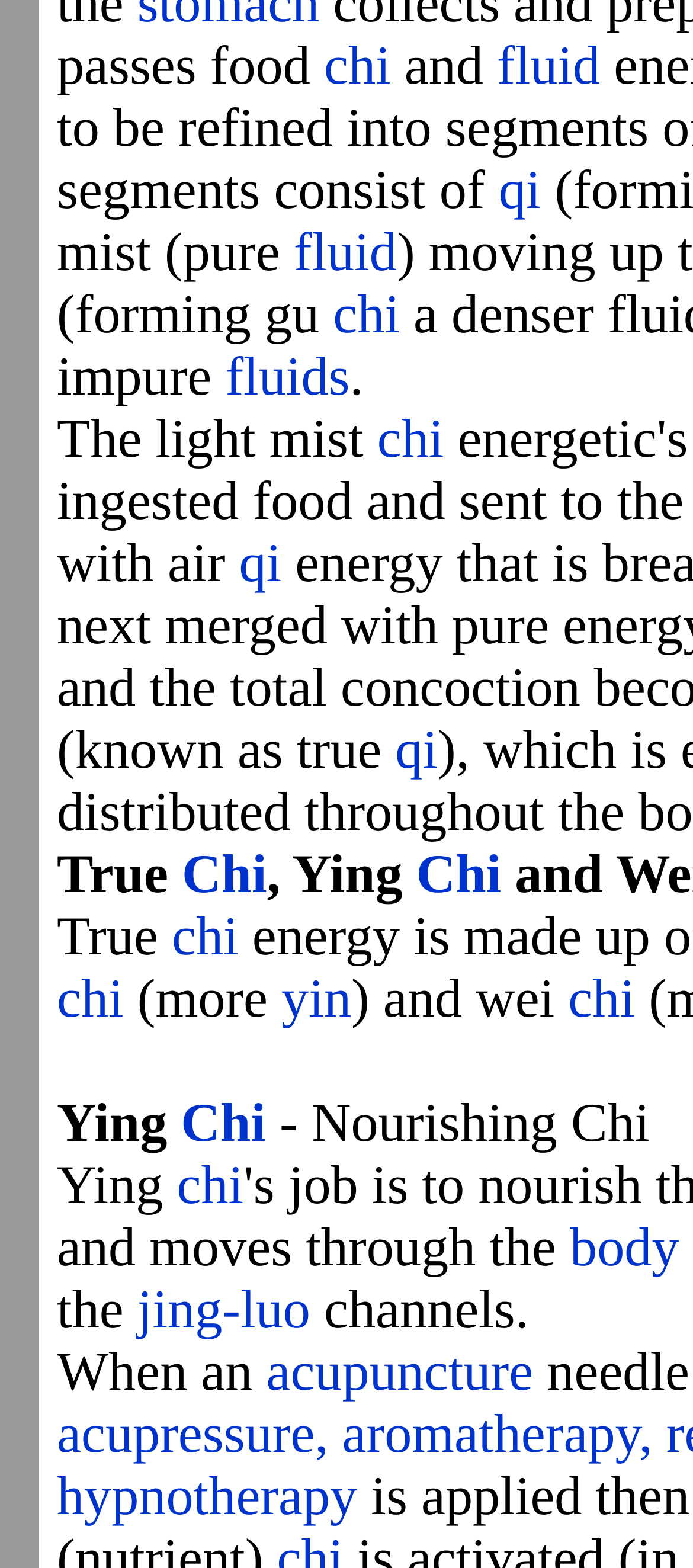Determine the bounding box coordinates of the region I should click to achieve the following instruction: "learn about jing-luo channels". Ensure the bounding box coordinates are four float numbers between 0 and 1, i.e., [left, top, right, bottom].

[0.198, 0.816, 0.448, 0.855]